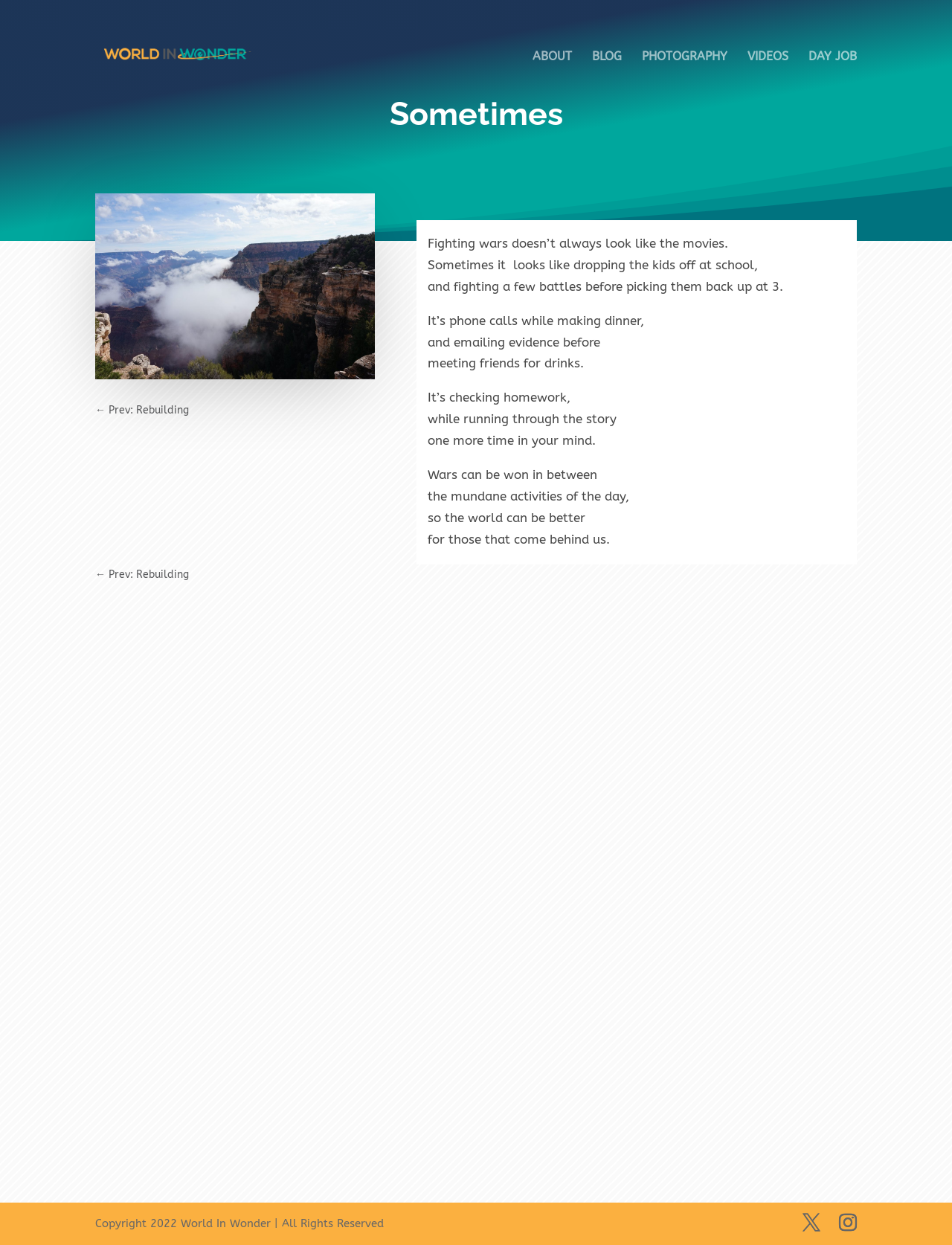Predict the bounding box coordinates of the area that should be clicked to accomplish the following instruction: "go to PHOTOGRAPHY page". The bounding box coordinates should consist of four float numbers between 0 and 1, i.e., [left, top, right, bottom].

[0.674, 0.041, 0.764, 0.05]